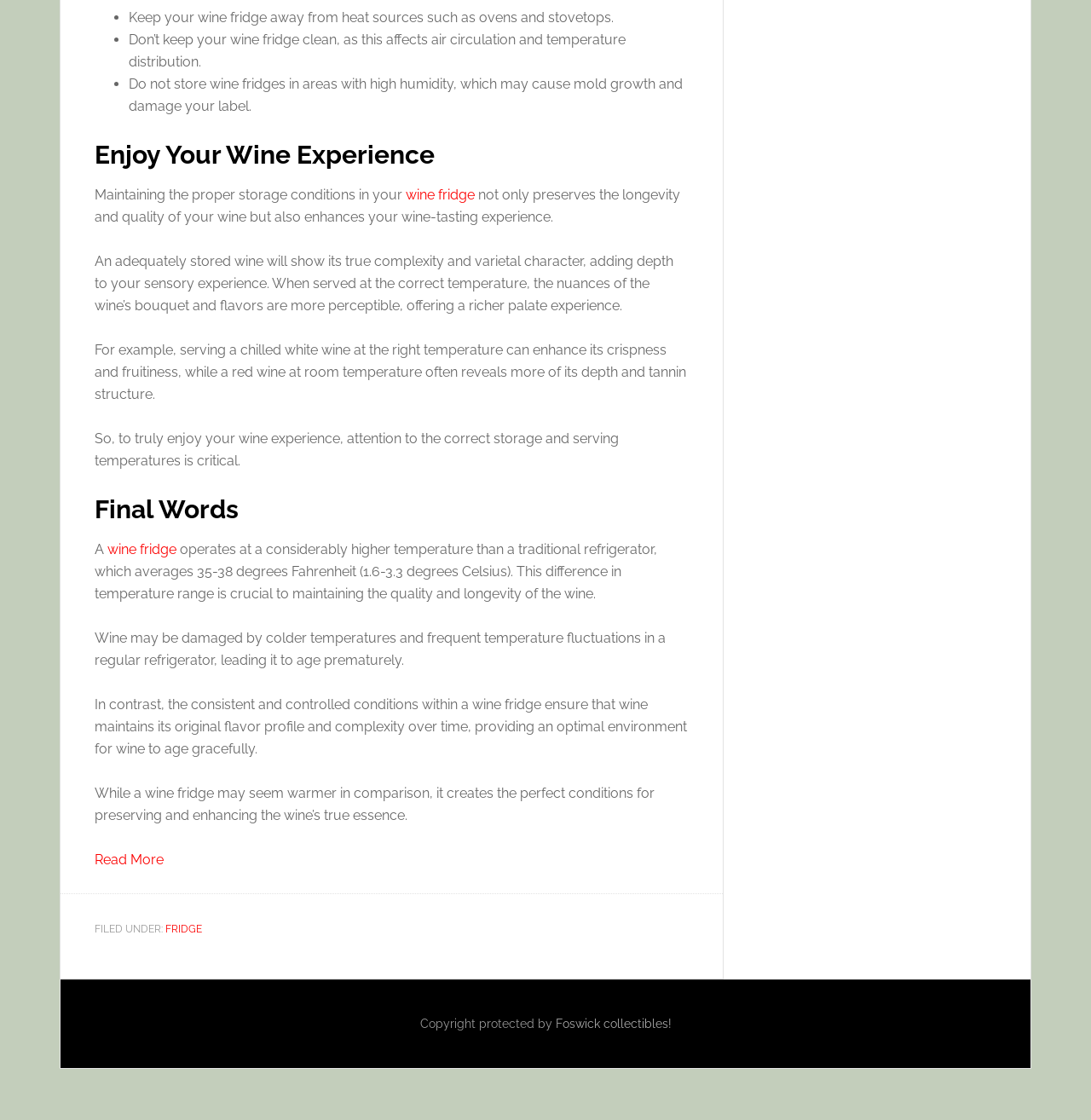Based on the image, provide a detailed and complete answer to the question: 
What can enhance the wine-tasting experience?

The webpage suggests that attention to the correct storage and serving temperatures is critical to truly enjoy the wine experience, as it can enhance the nuances of the wine's bouquet and flavors, offering a richer palate experience.